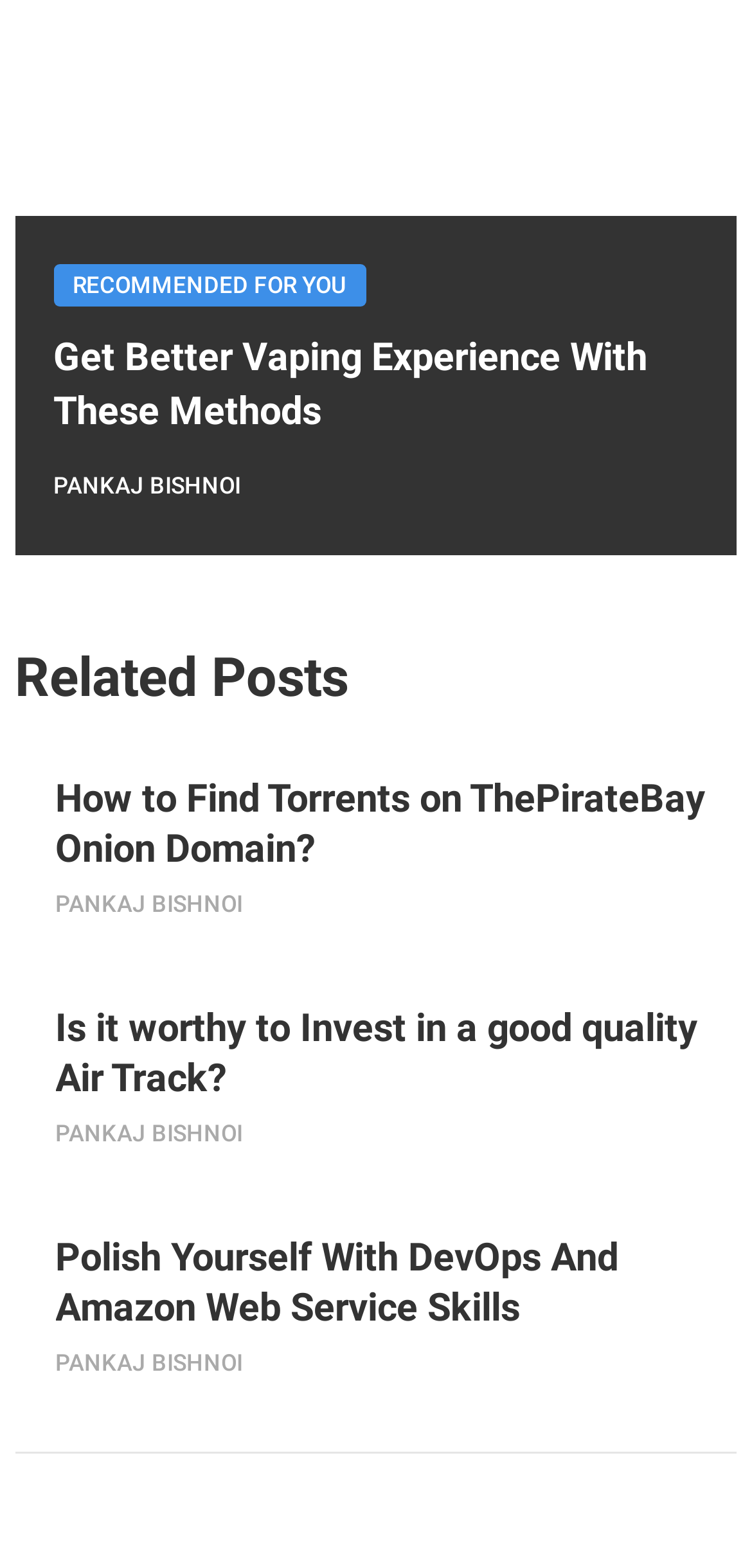Give a one-word or short-phrase answer to the following question: 
How many articles are on this webpage?

3